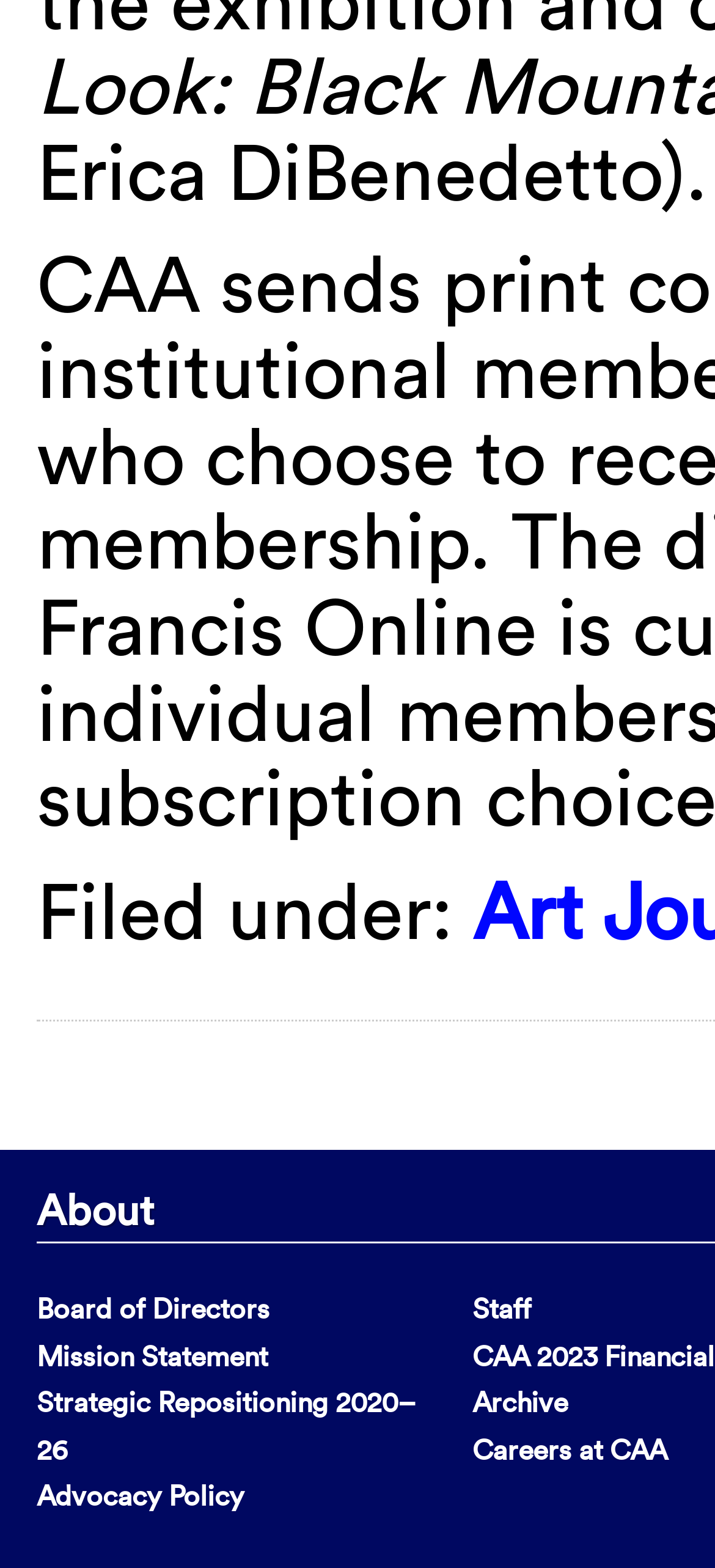What is the longest link text?
Based on the visual content, answer with a single word or a brief phrase.

Strategic Repositioning 2020–26